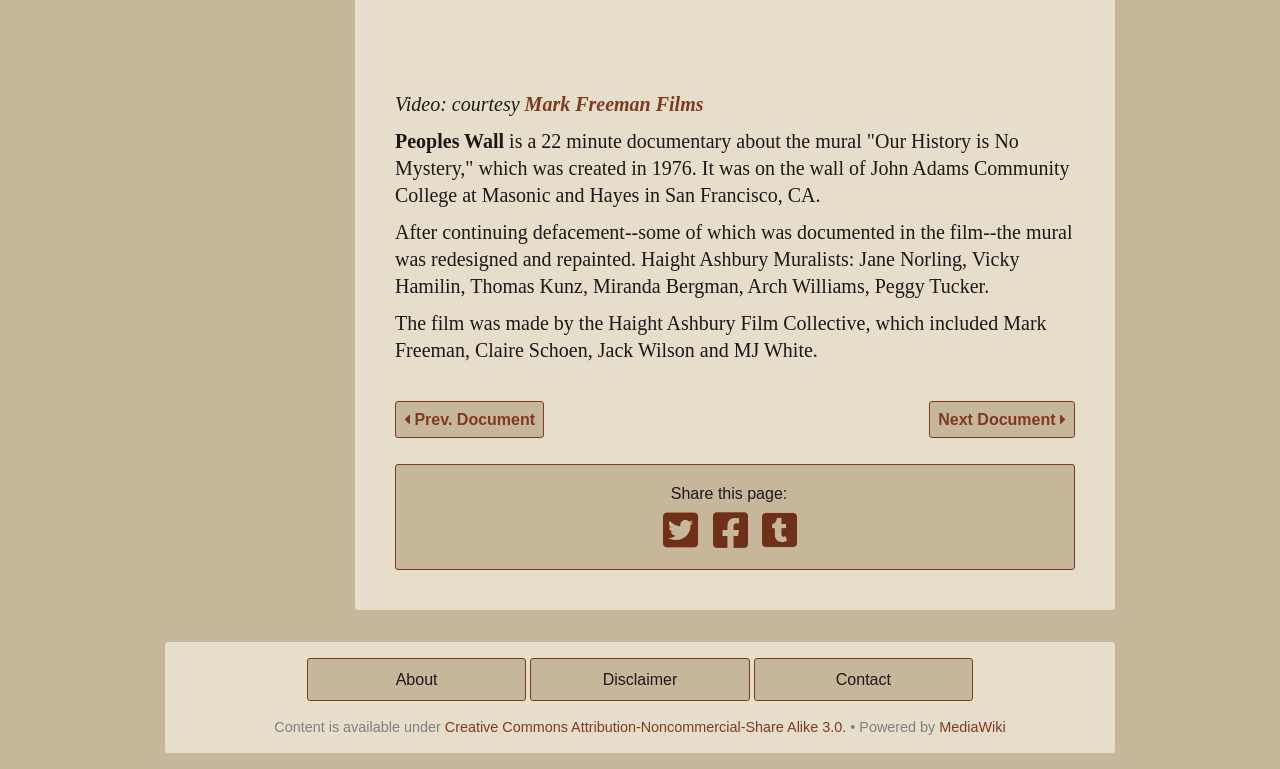Locate the bounding box of the UI element based on this description: "Creative Commons Attribution-Noncommercial-Share Alike 3.0.". Provide four float numbers between 0 and 1 as [left, top, right, bottom].

[0.347, 0.935, 0.661, 0.955]